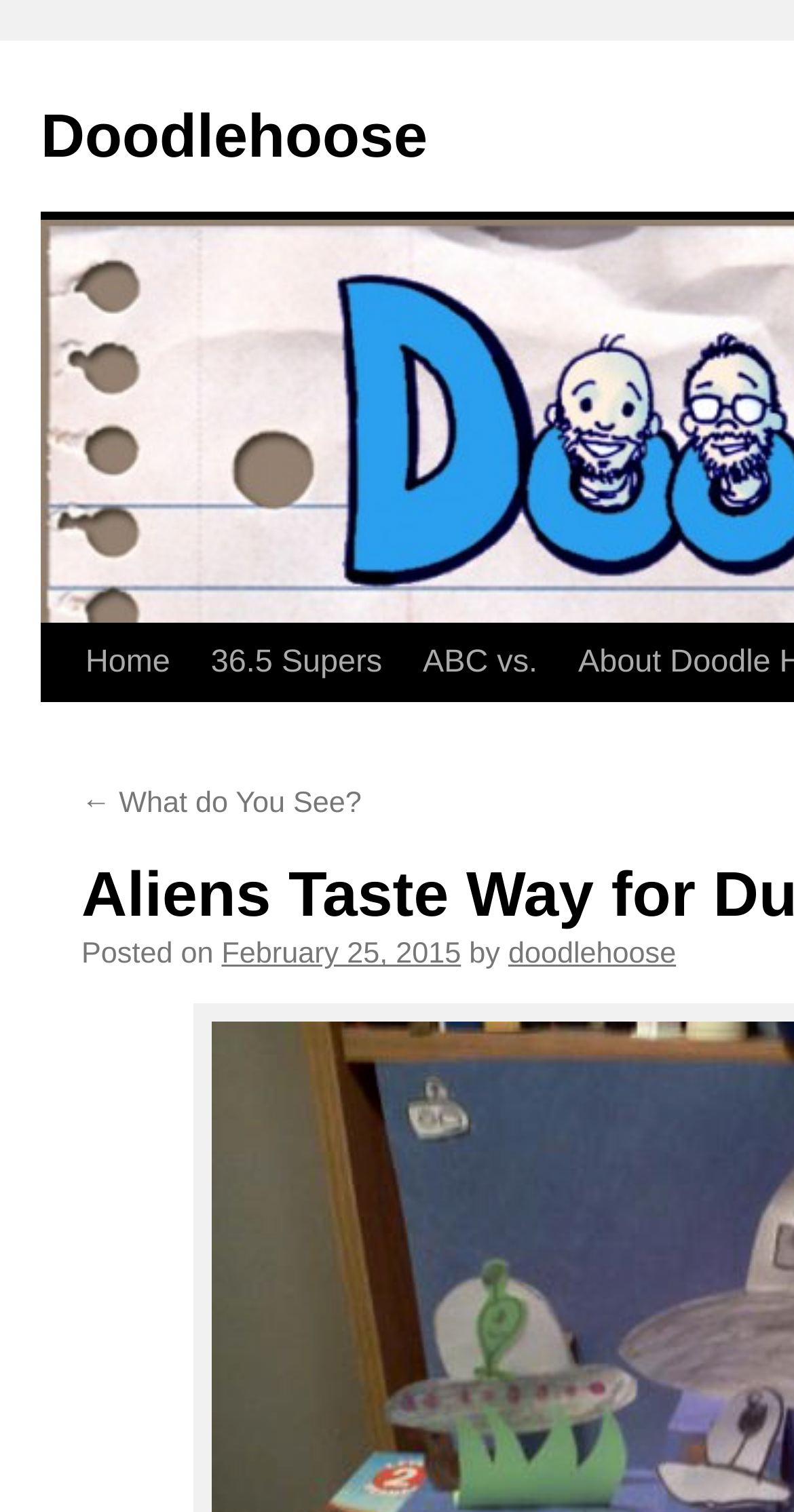Please identify the bounding box coordinates of the clickable region that I should interact with to perform the following instruction: "go back to previous page". The coordinates should be expressed as four float numbers between 0 and 1, i.e., [left, top, right, bottom].

[0.103, 0.521, 0.455, 0.542]